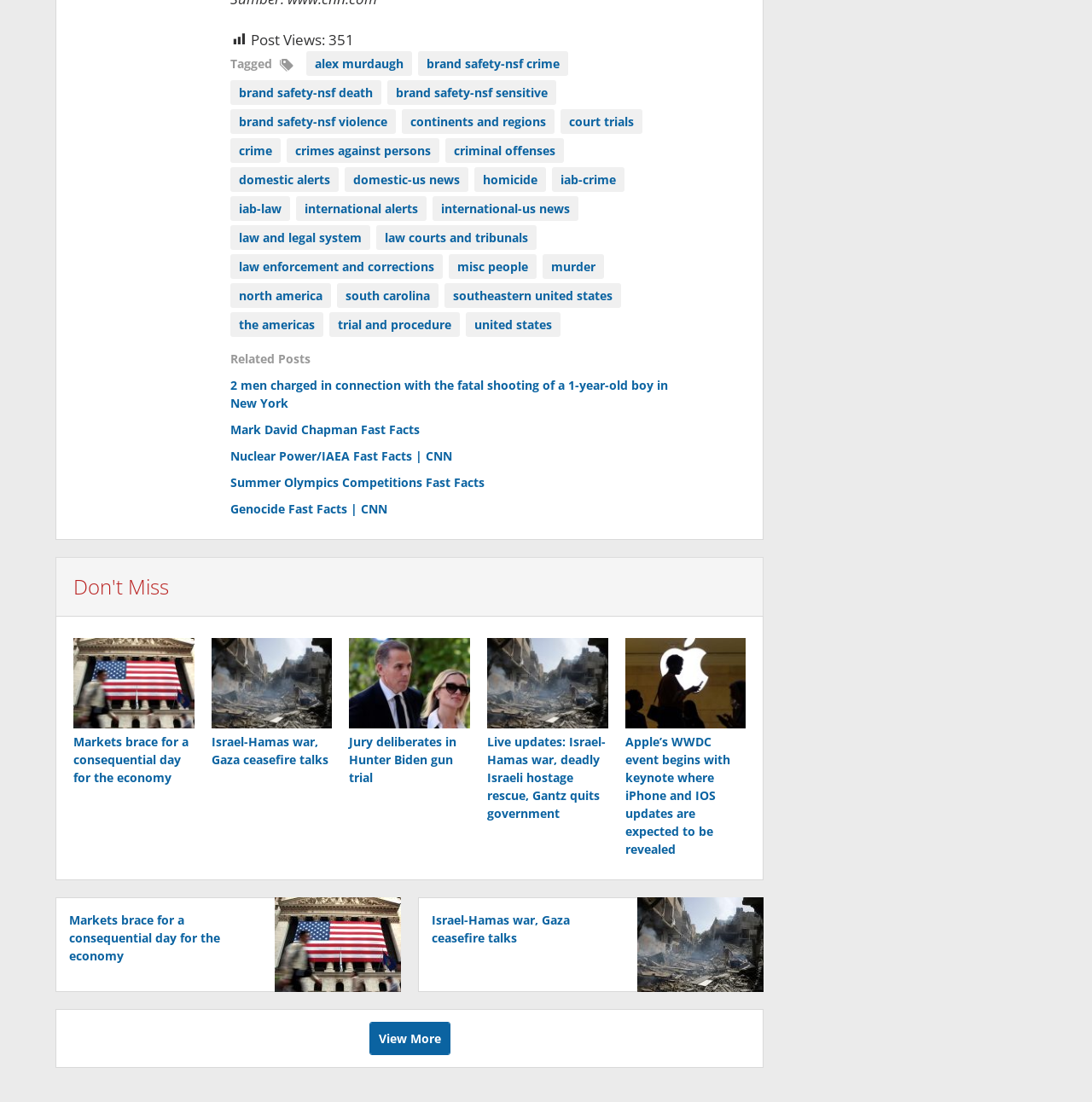What is the purpose of the button at the bottom of the page?
Based on the visual information, provide a detailed and comprehensive answer.

I found the answer by looking at the button element at the bottom of the page, which has a text description 'View More'.